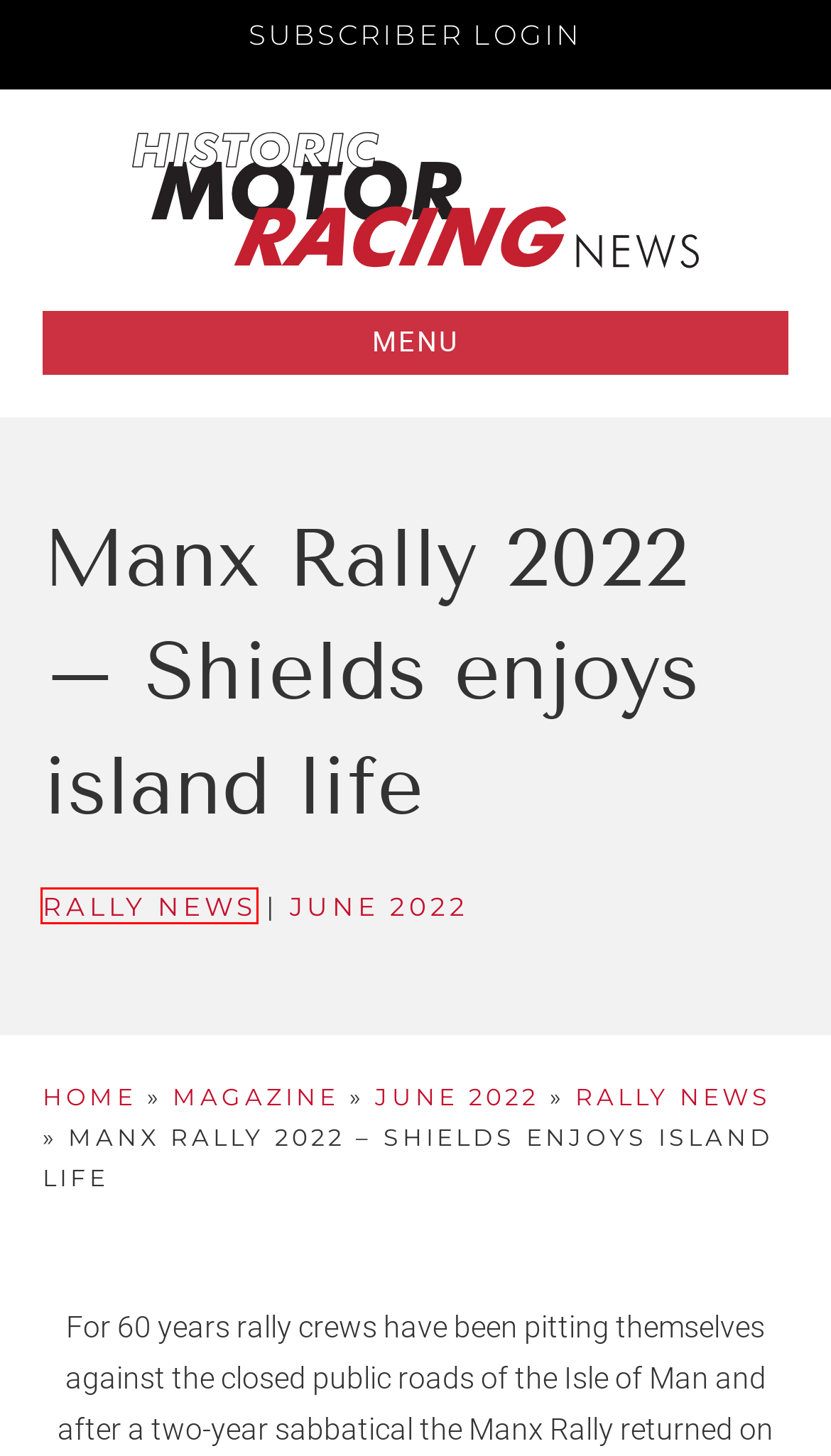Check out the screenshot of a webpage with a red rectangle bounding box. Select the best fitting webpage description that aligns with the new webpage after clicking the element inside the bounding box. Here are the candidates:
A. June 2022 Archives - Historic Motor Racing News
B. Home - Historic Motor Racing News
C. Rally News Archives - Historic Motor Racing News
D. Magazine - Historic Motor Racing News
E. June 2021 Archives - Historic Motor Racing News
F. New Chair for HSCC - Historic Motor Racing News
G. November 2020 Archives - Historic Motor Racing News
H. July 2021 Archives - Historic Motor Racing News

C